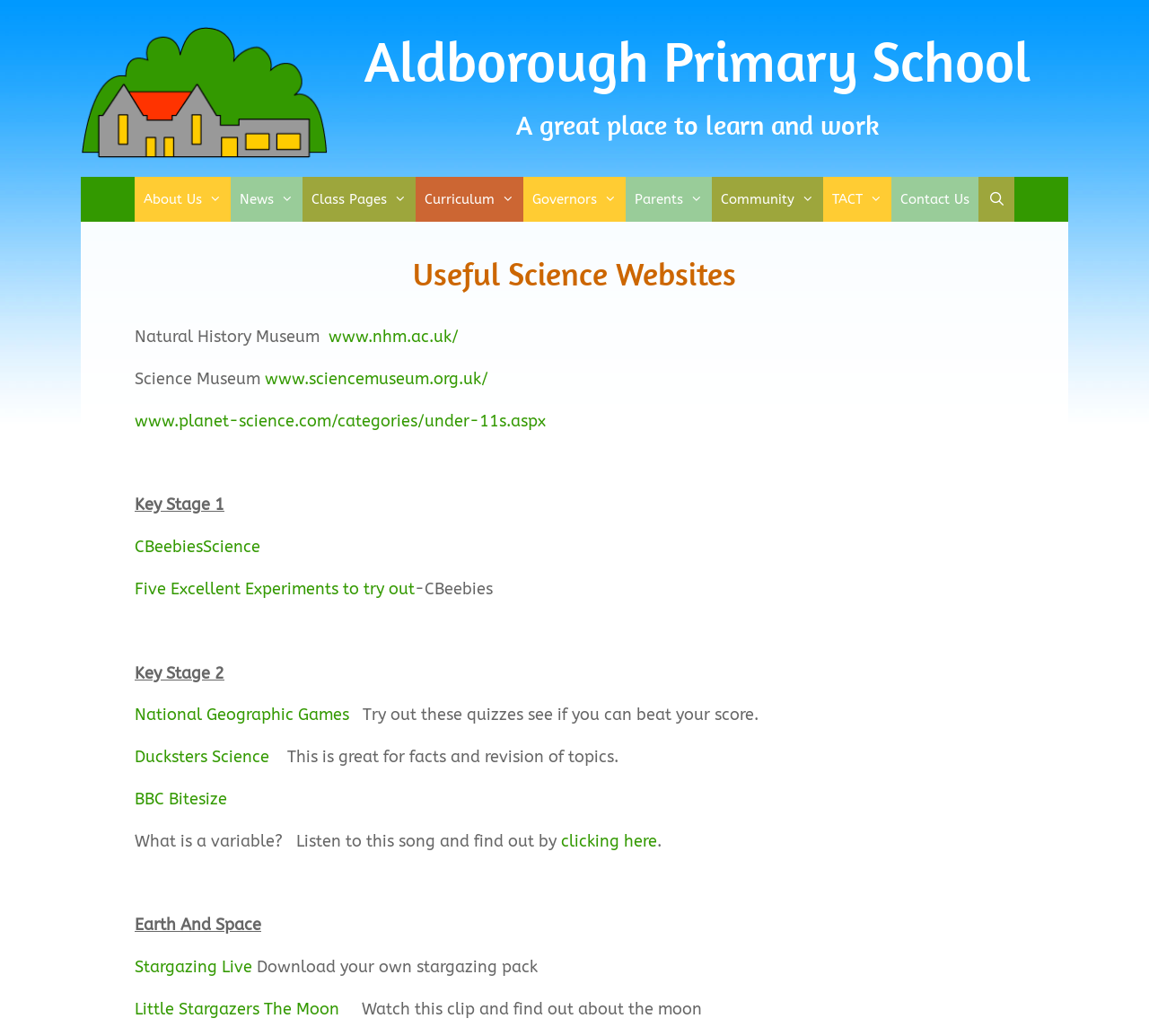Identify the bounding box coordinates of the area that should be clicked in order to complete the given instruction: "Discover BBC Bitesize". The bounding box coordinates should be four float numbers between 0 and 1, i.e., [left, top, right, bottom].

[0.117, 0.762, 0.198, 0.781]